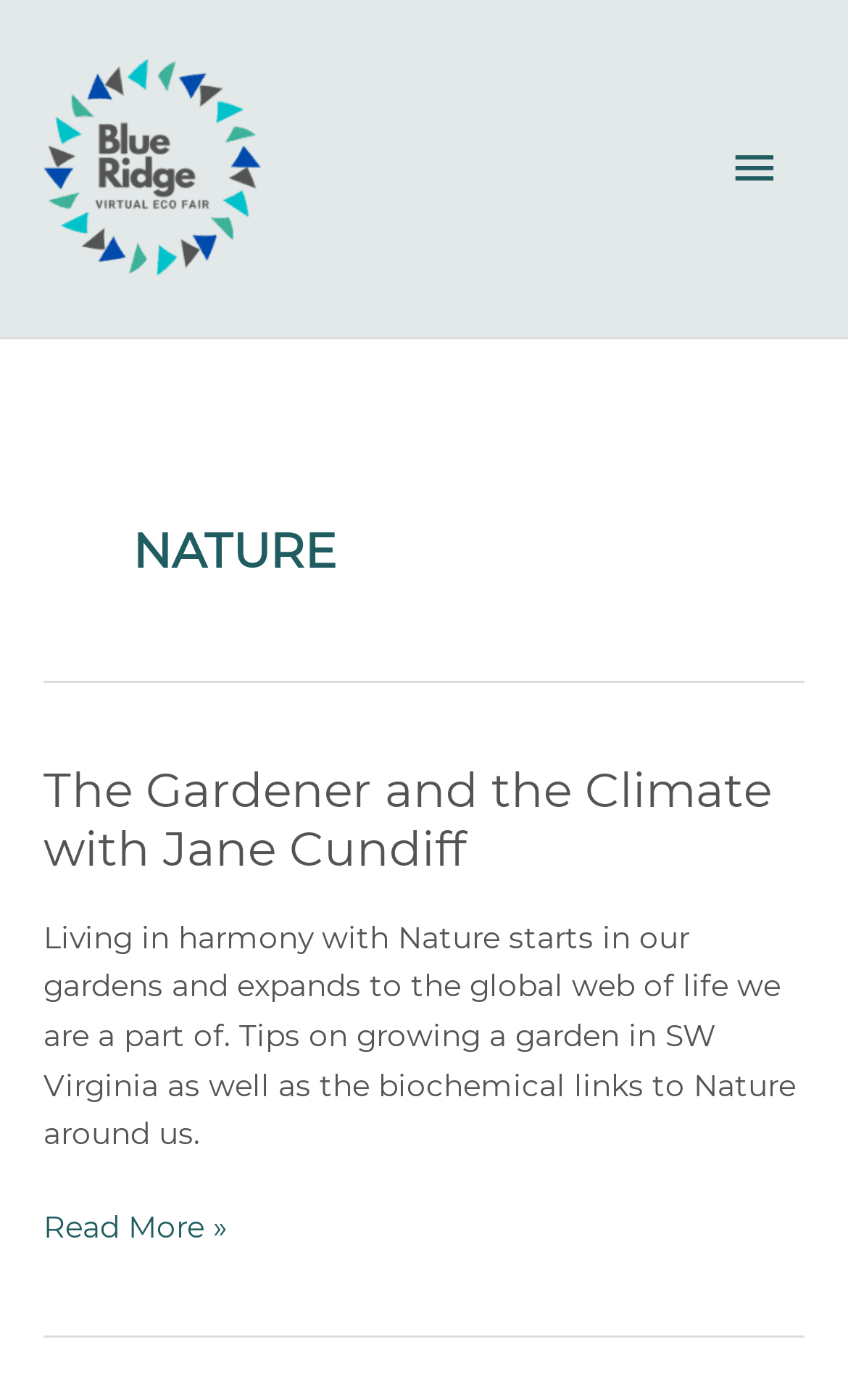What is the topic of the article?
From the image, provide a succinct answer in one word or a short phrase.

Gardening and climate